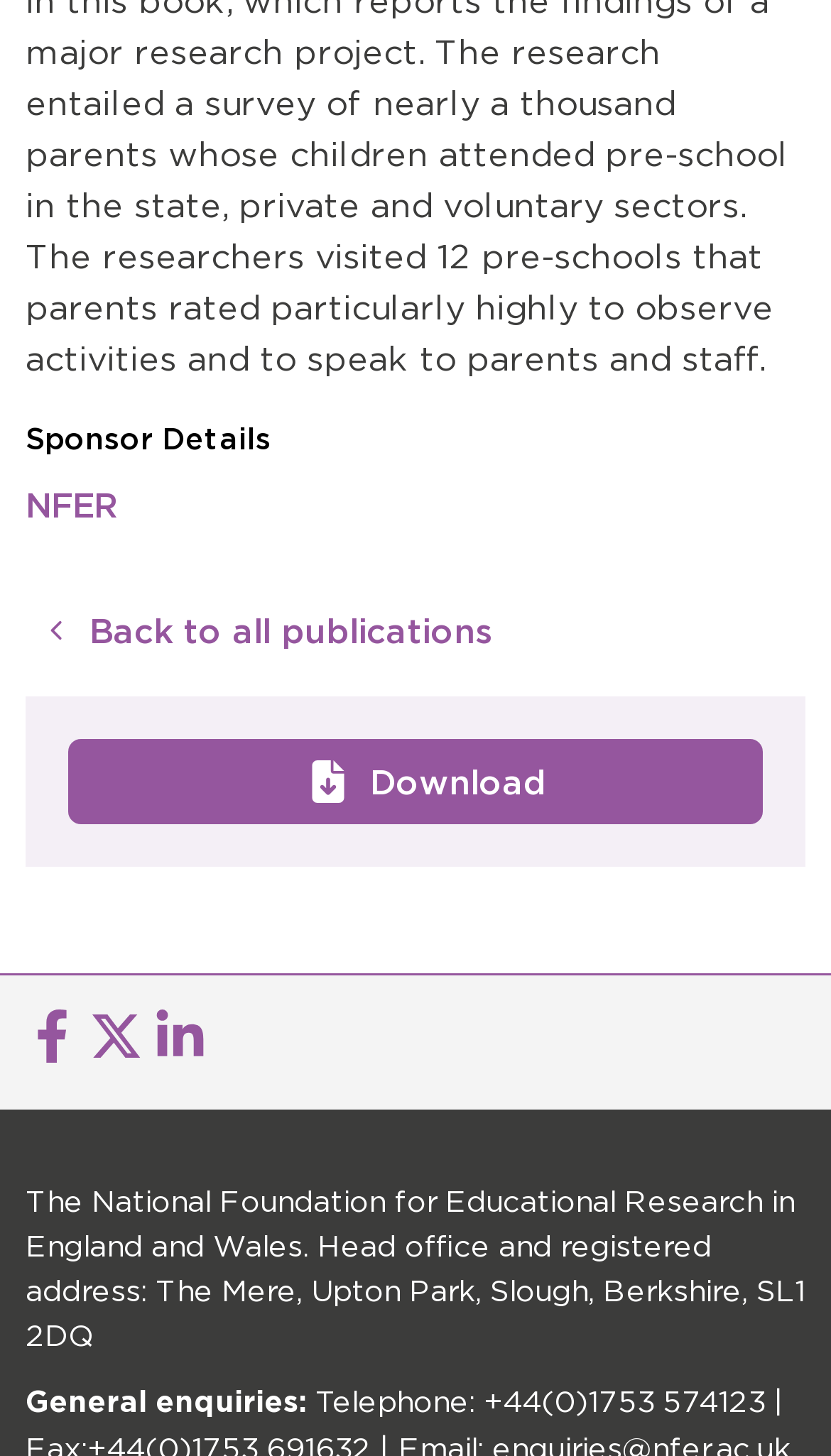What is the contact information for general enquiries?
Look at the image and respond with a one-word or short phrase answer.

Not provided